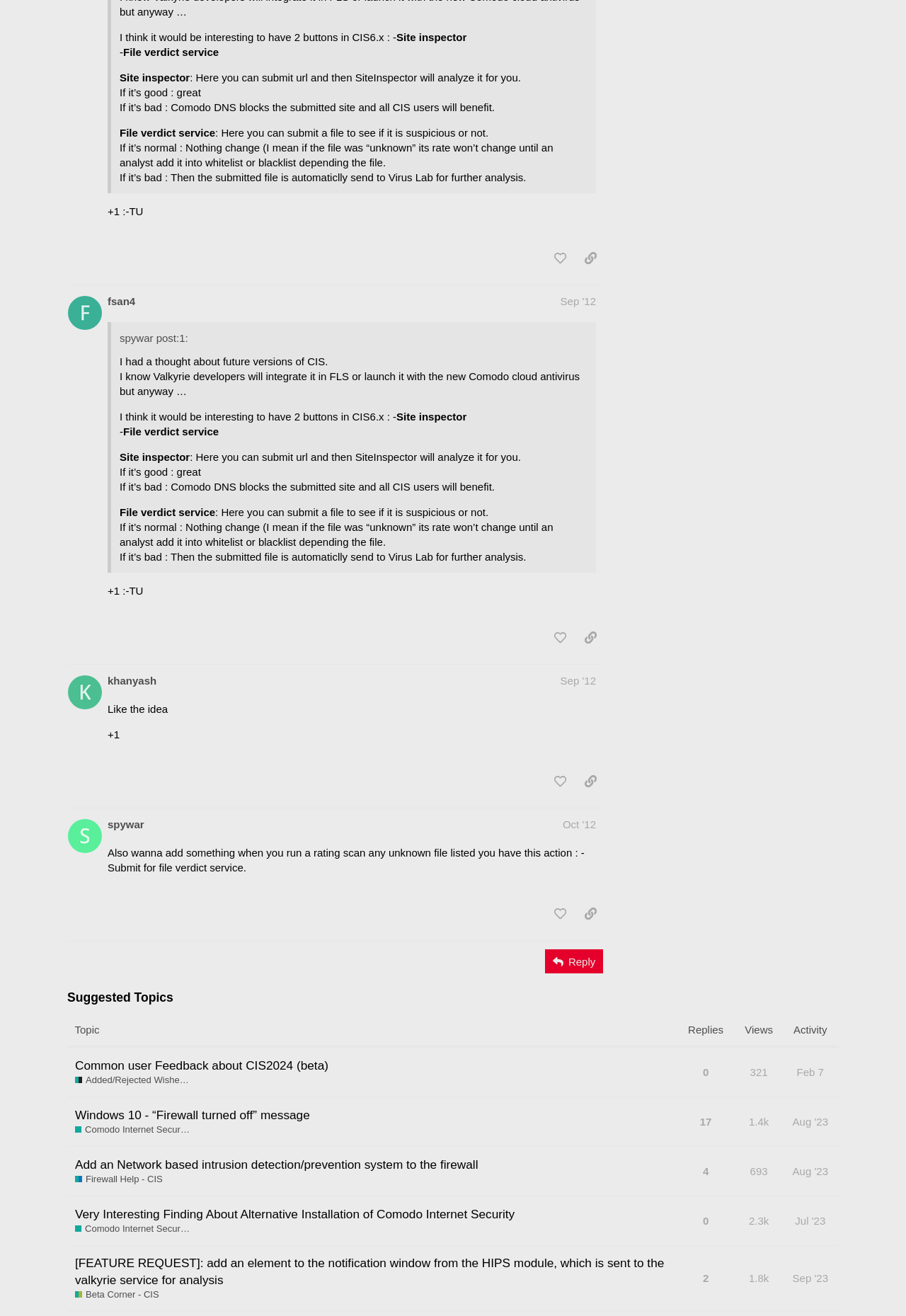Please locate the bounding box coordinates of the region I need to click to follow this instruction: "like this post".

[0.604, 0.475, 0.633, 0.494]